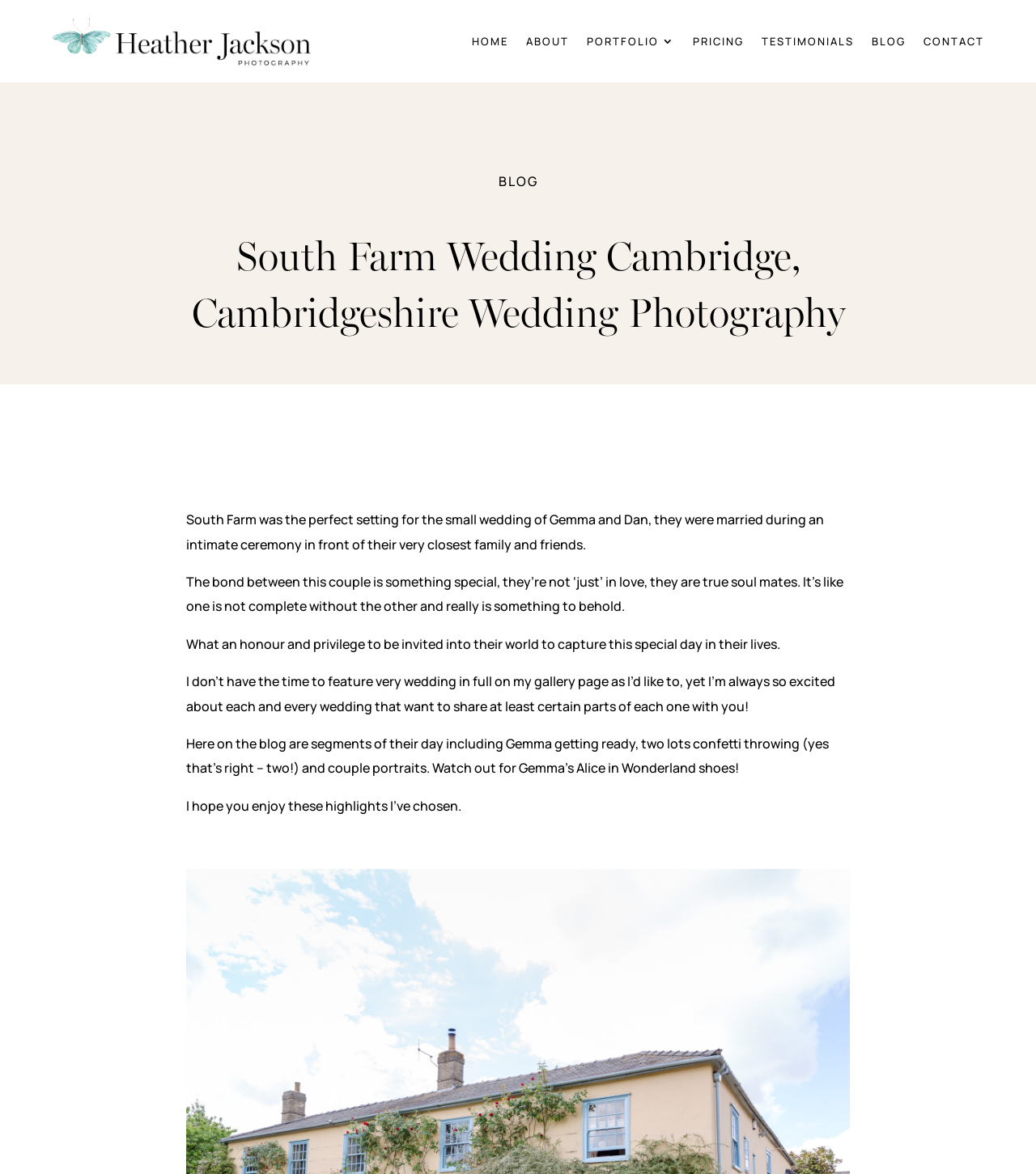Please determine the bounding box coordinates of the clickable area required to carry out the following instruction: "read the blog". The coordinates must be four float numbers between 0 and 1, represented as [left, top, right, bottom].

[0.841, 0.009, 0.874, 0.061]